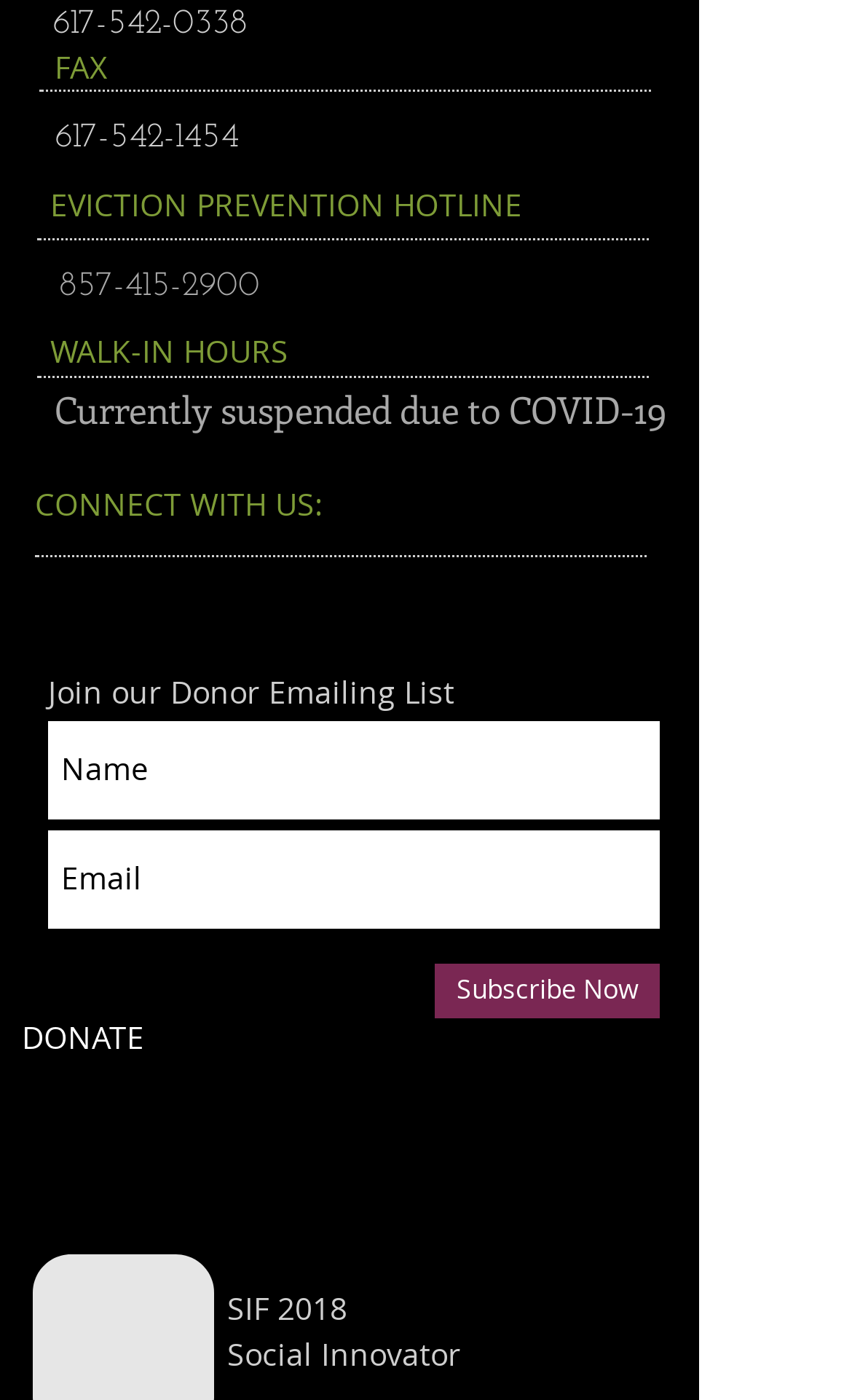Identify the bounding box coordinates for the UI element mentioned here: "857-415-2900". Provide the coordinates as four float values between 0 and 1, i.e., [left, top, right, bottom].

[0.069, 0.193, 0.305, 0.217]